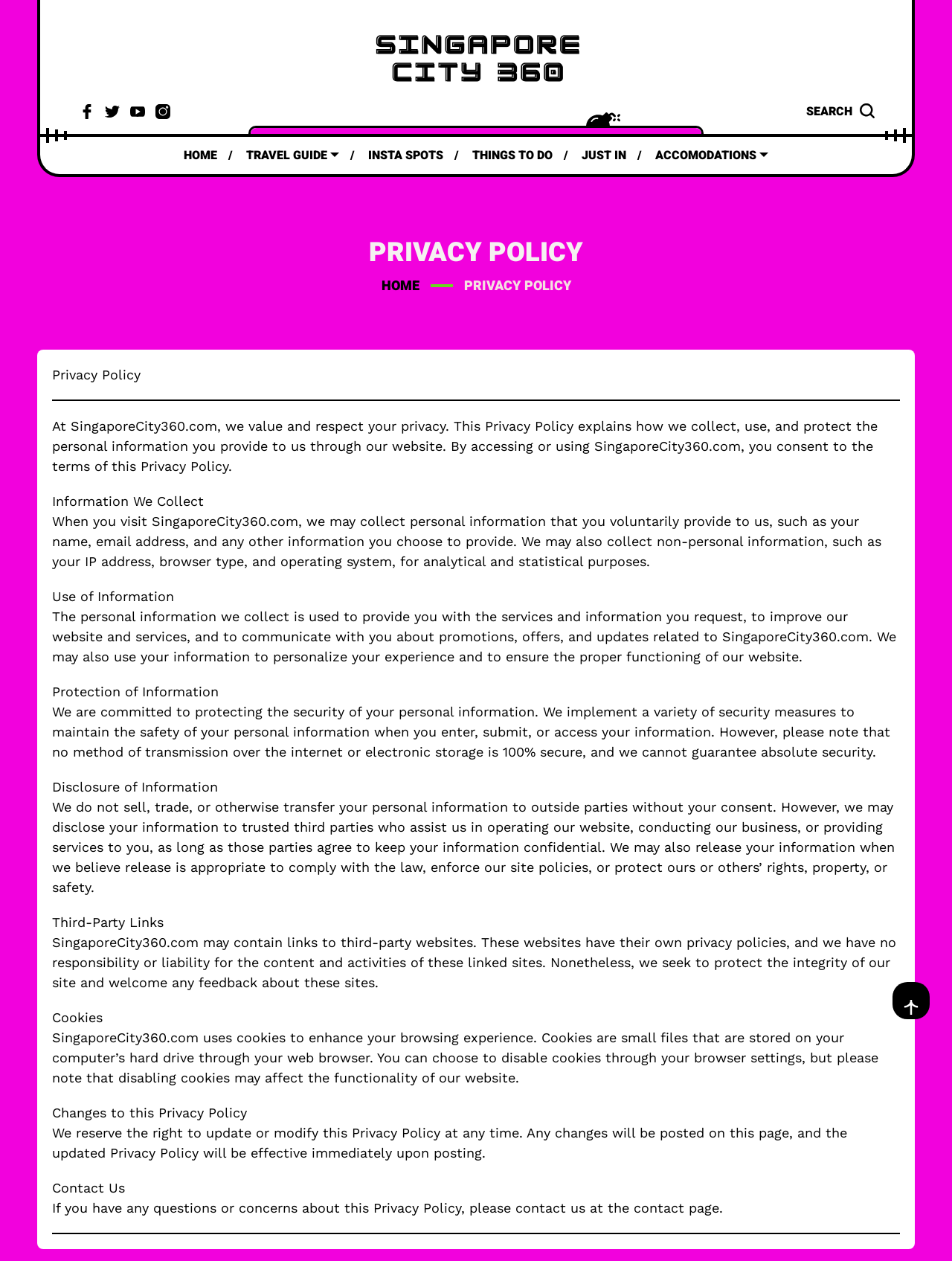Identify the bounding box coordinates of the clickable section necessary to follow the following instruction: "Contact Us". The coordinates should be presented as four float numbers from 0 to 1, i.e., [left, top, right, bottom].

[0.055, 0.936, 0.131, 0.948]